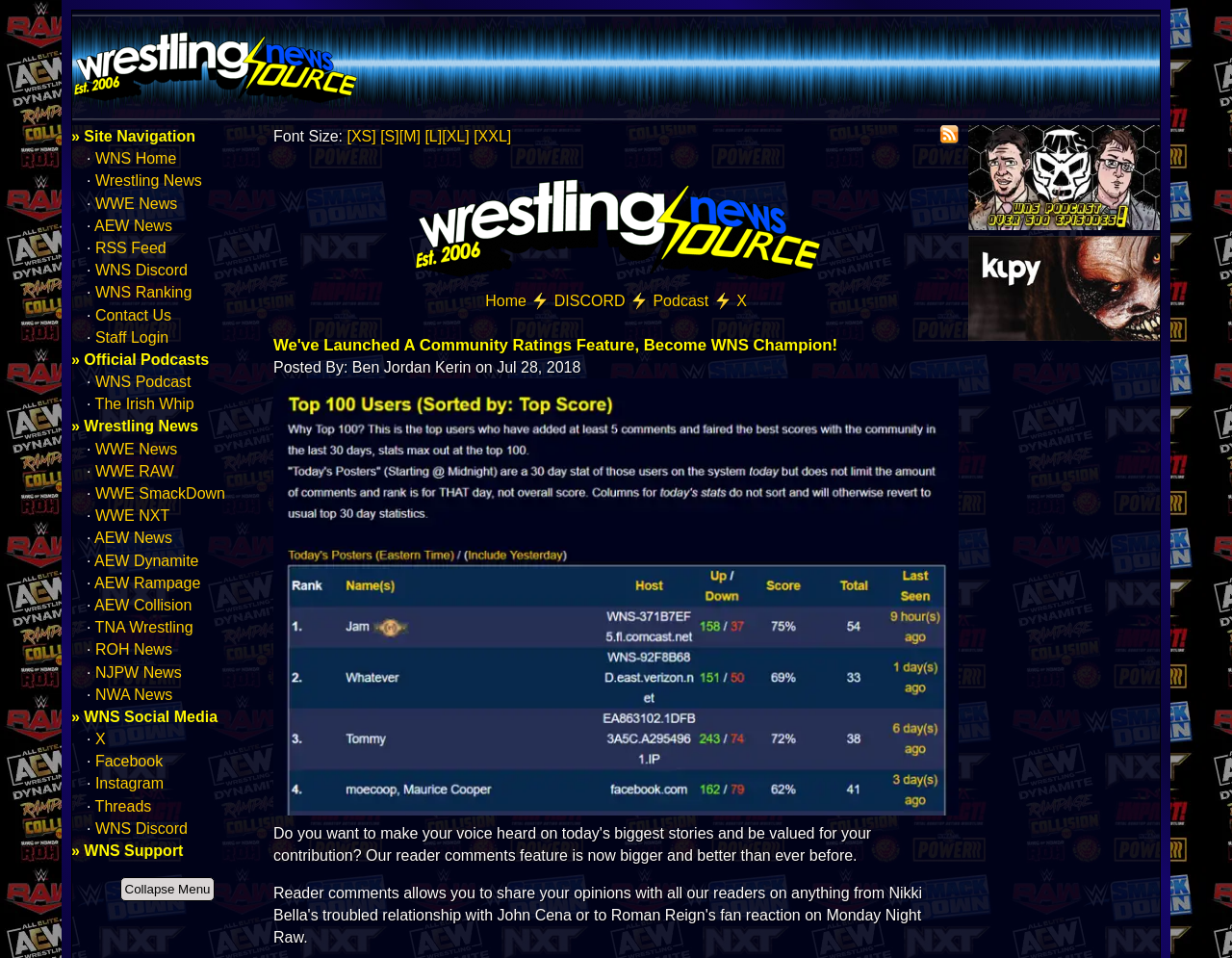Locate the UI element described as follows: "AEW News". Return the bounding box coordinates as four float numbers between 0 and 1 in the order [left, top, right, bottom].

[0.077, 0.227, 0.14, 0.244]